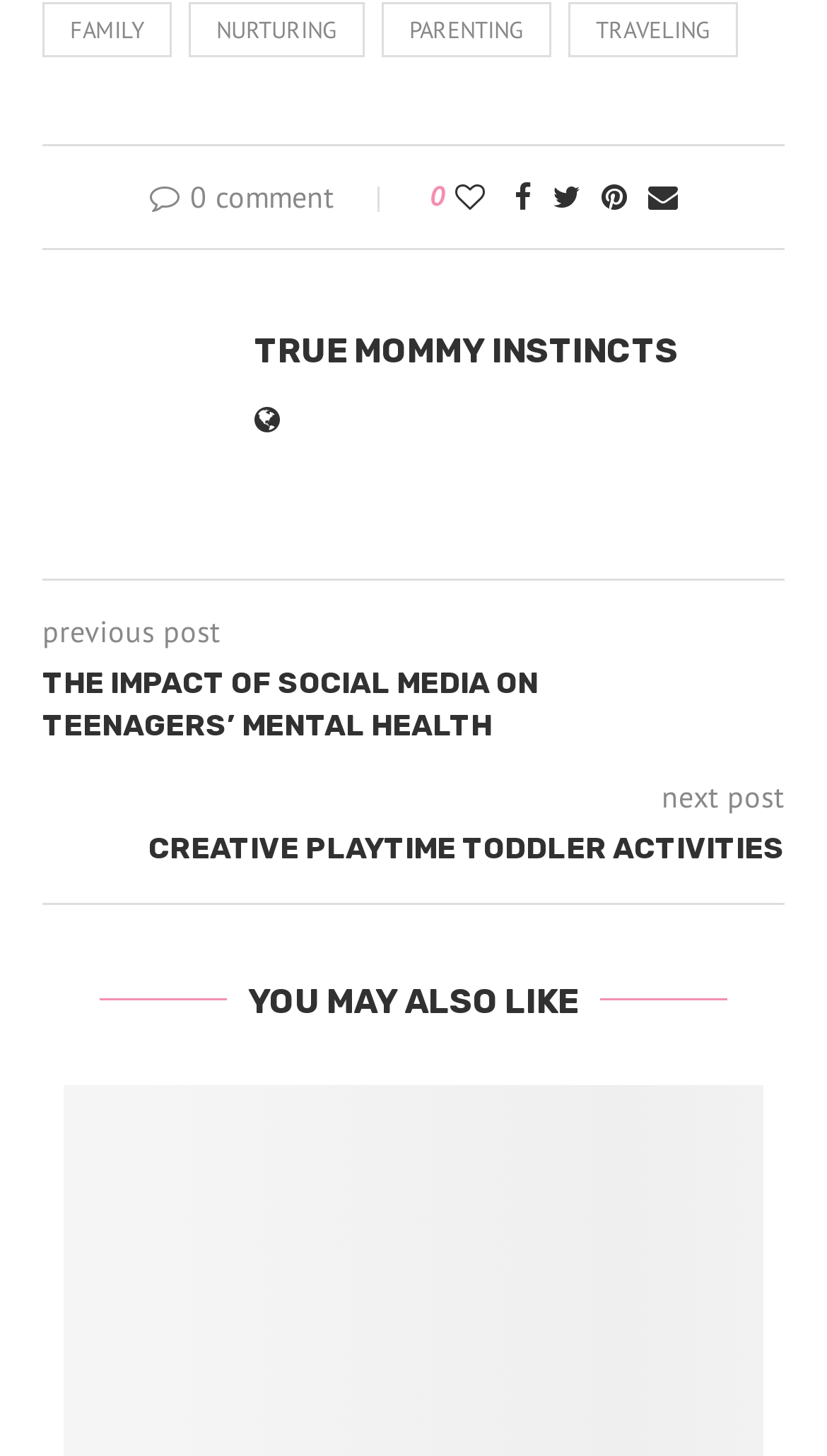For the element described, predict the bounding box coordinates as (top-left x, top-left y, bottom-right x, bottom-right y). All values should be between 0 and 1. Element description: family

[0.051, 0.001, 0.208, 0.04]